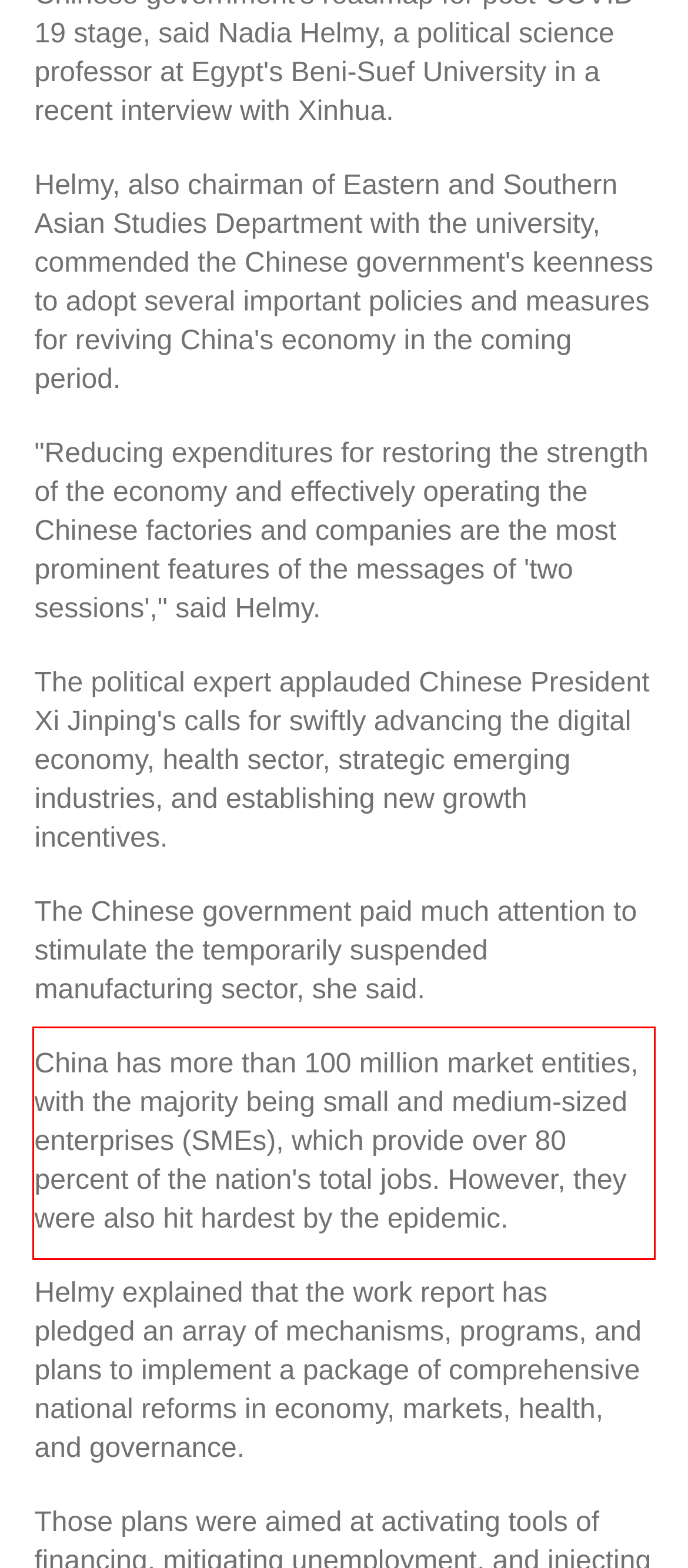Identify the red bounding box in the webpage screenshot and perform OCR to generate the text content enclosed.

China has more than 100 million market entities, with the majority being small and medium-sized enterprises (SMEs), which provide over 80 percent of the nation's total jobs. However, they were also hit hardest by the epidemic.